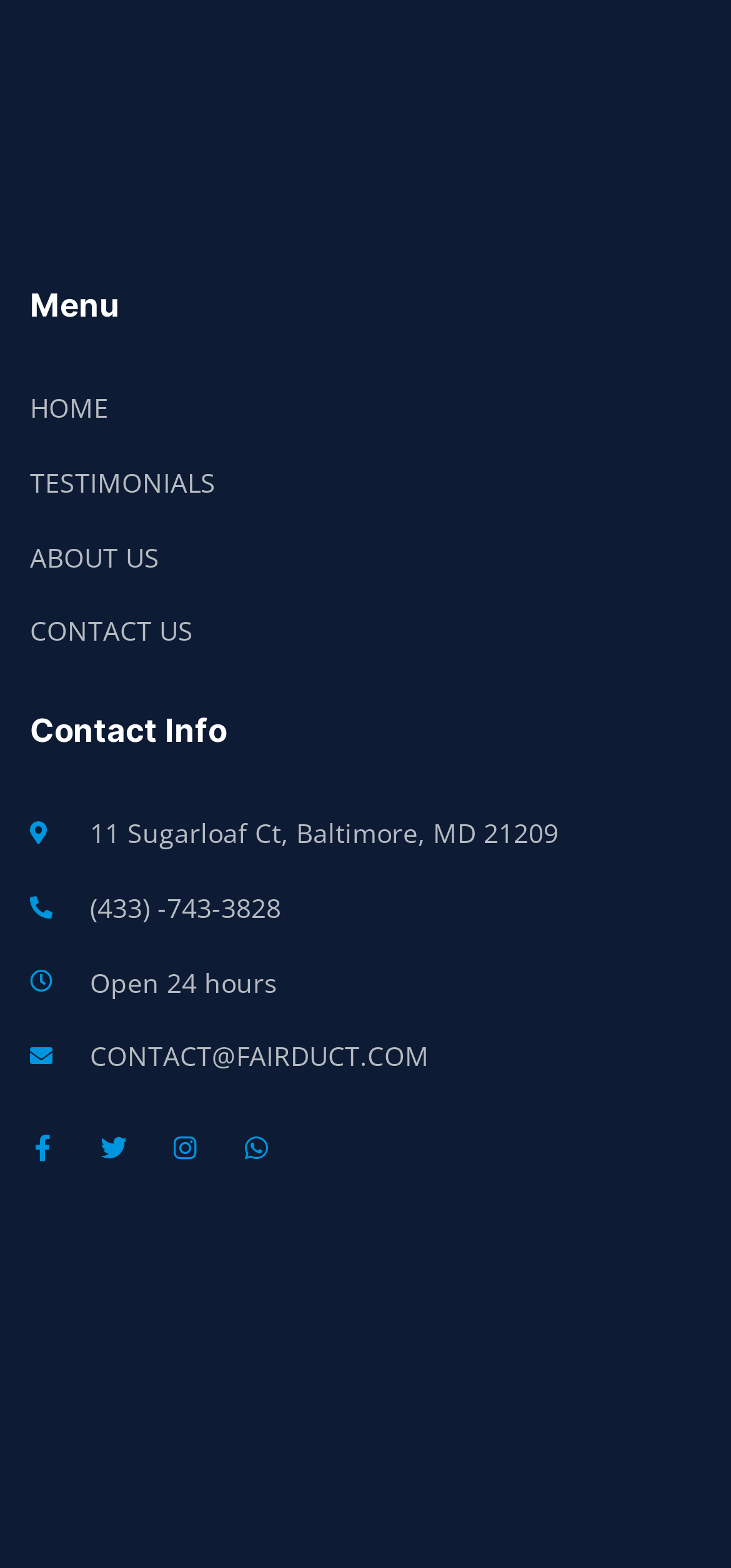Provide a one-word or short-phrase response to the question:
What is the phone number of the company?

(433) 743-3828